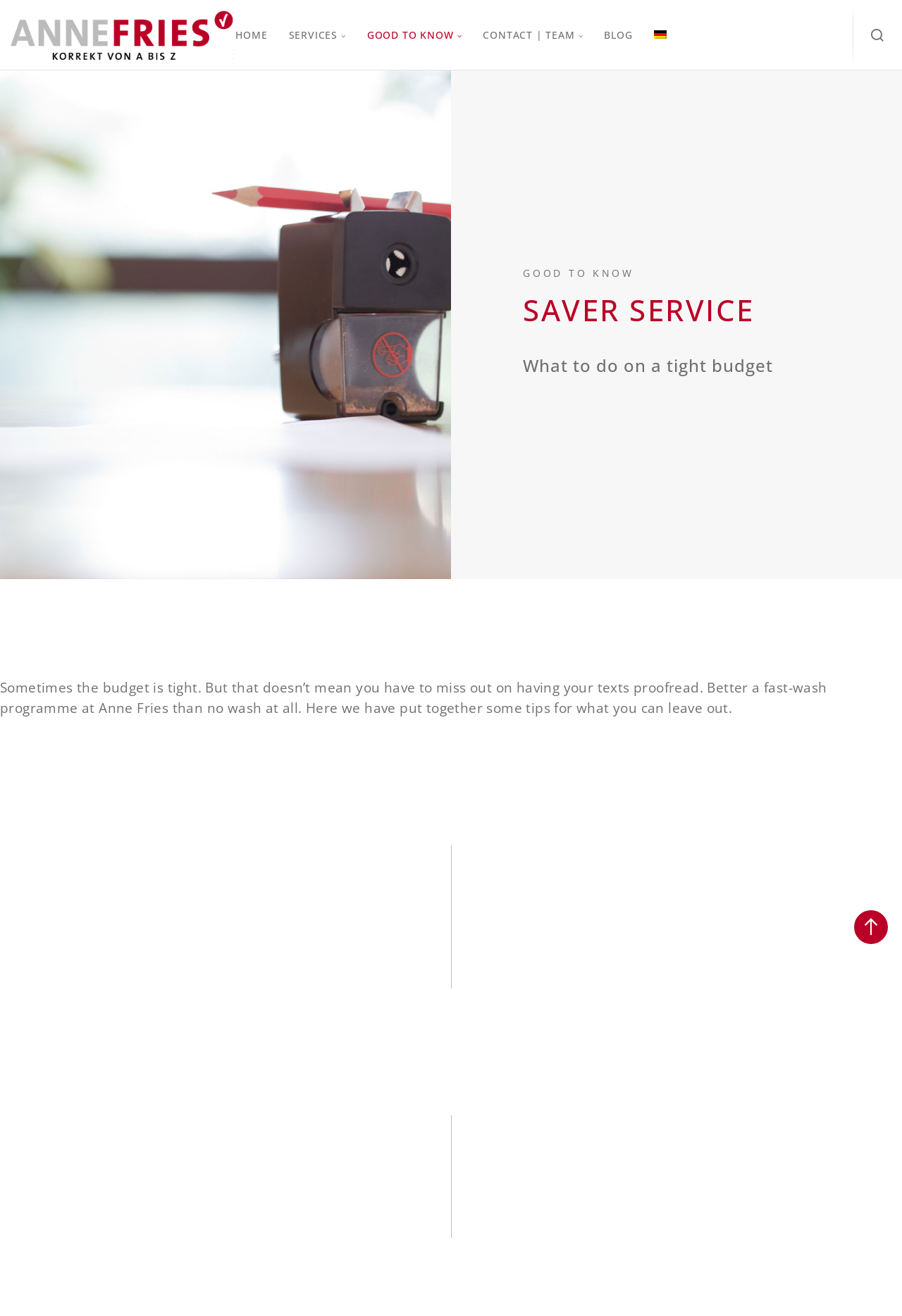Provide the bounding box coordinates in the format (top-left x, top-left y, bottom-right x, bottom-right y). All values are floating point numbers between 0 and 1. Determine the bounding box coordinate of the UI element described as: alt="Anne Fries"

[0.012, 0.027, 0.258, 0.064]